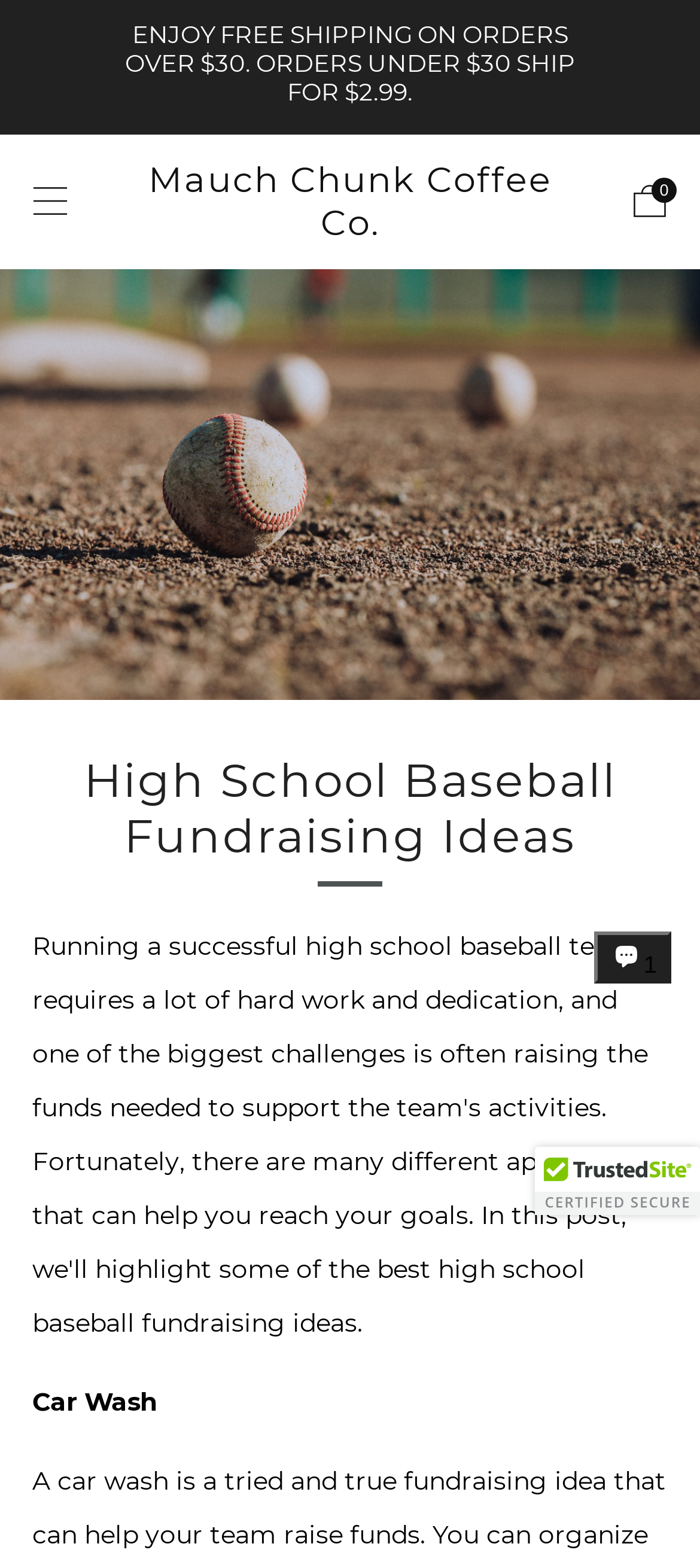Extract the main title from the webpage and generate its text.

High School Baseball Fundraising Ideas